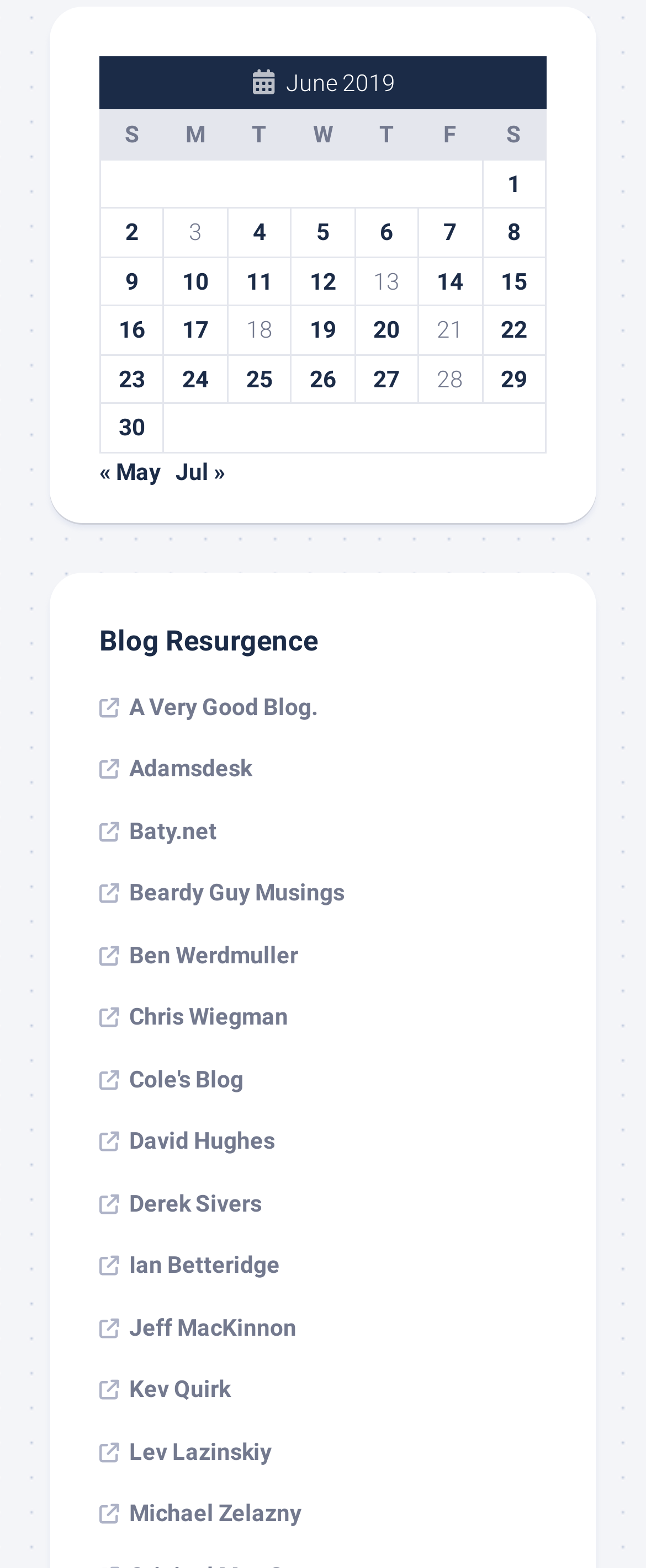Identify the bounding box coordinates for the region of the element that should be clicked to carry out the instruction: "View posts published on June 1, 2019". The bounding box coordinates should be four float numbers between 0 and 1, i.e., [left, top, right, bottom].

[0.785, 0.108, 0.806, 0.125]